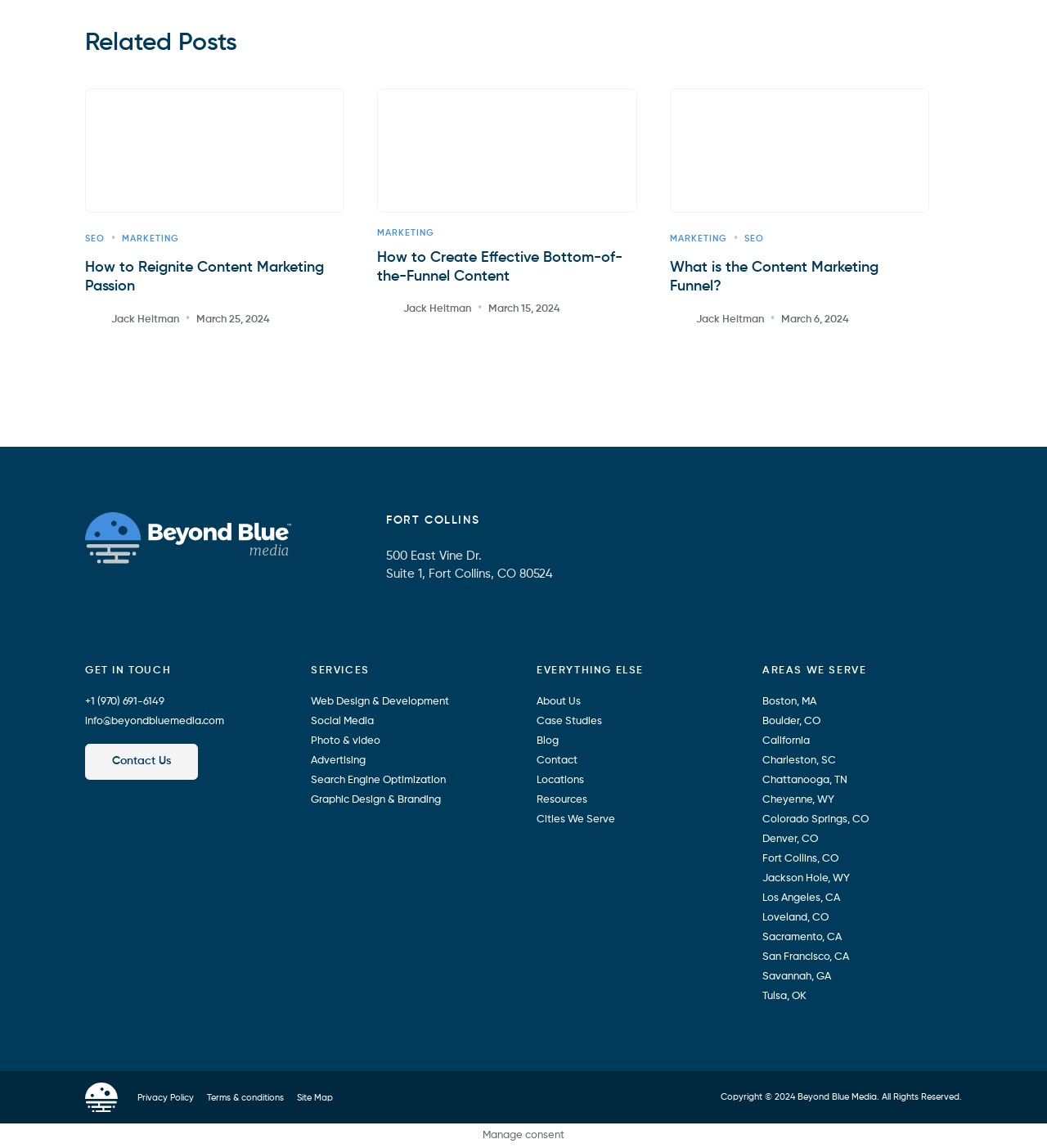Find the bounding box coordinates of the area to click in order to follow the instruction: "View the 'About Us' page".

[0.512, 0.607, 0.555, 0.616]